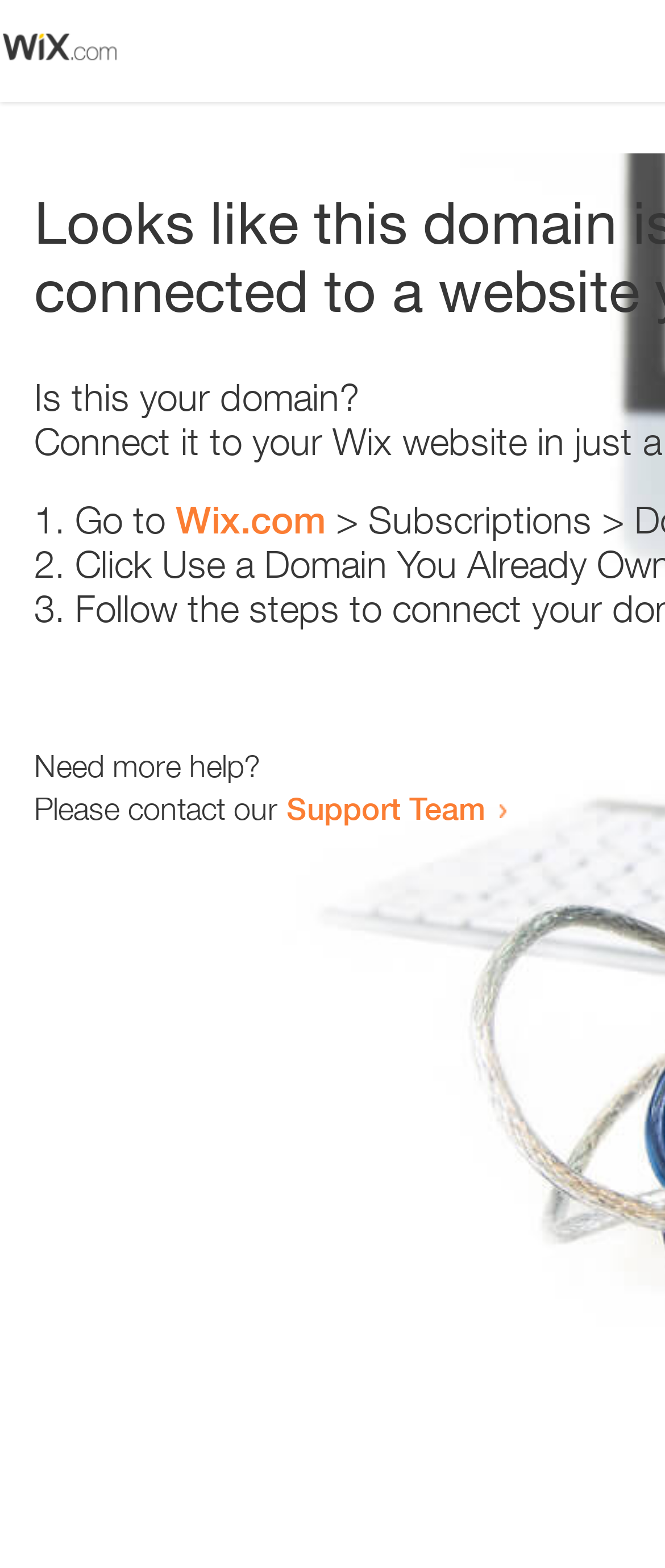Locate the primary heading on the webpage and return its text.

Looks like this domain isn't
connected to a website yet